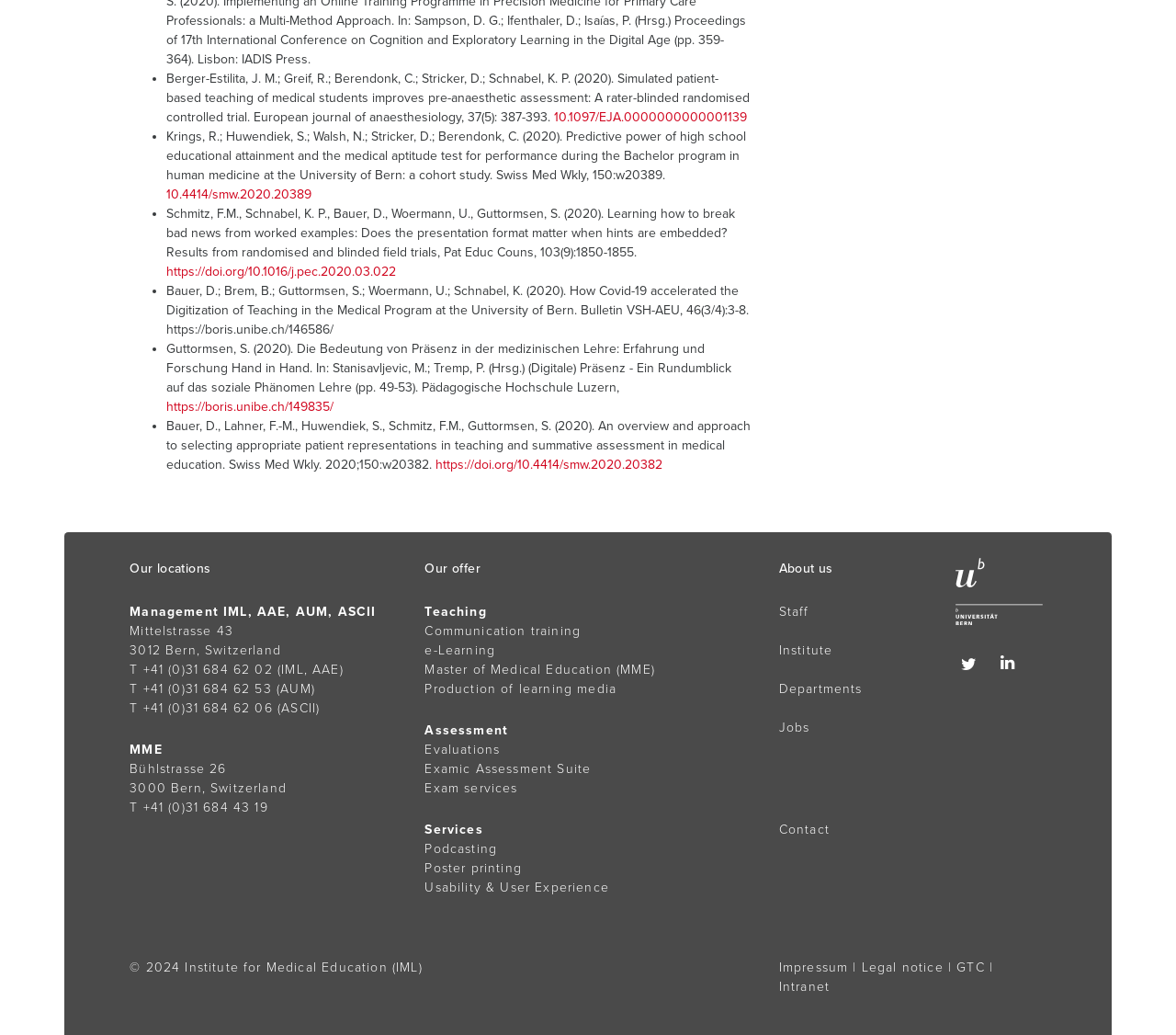Bounding box coordinates should be provided in the format (top-left x, top-left y, bottom-right x, bottom-right y) with all values between 0 and 1. Identify the bounding box for this UI element: Production of learning media

[0.361, 0.658, 0.524, 0.673]